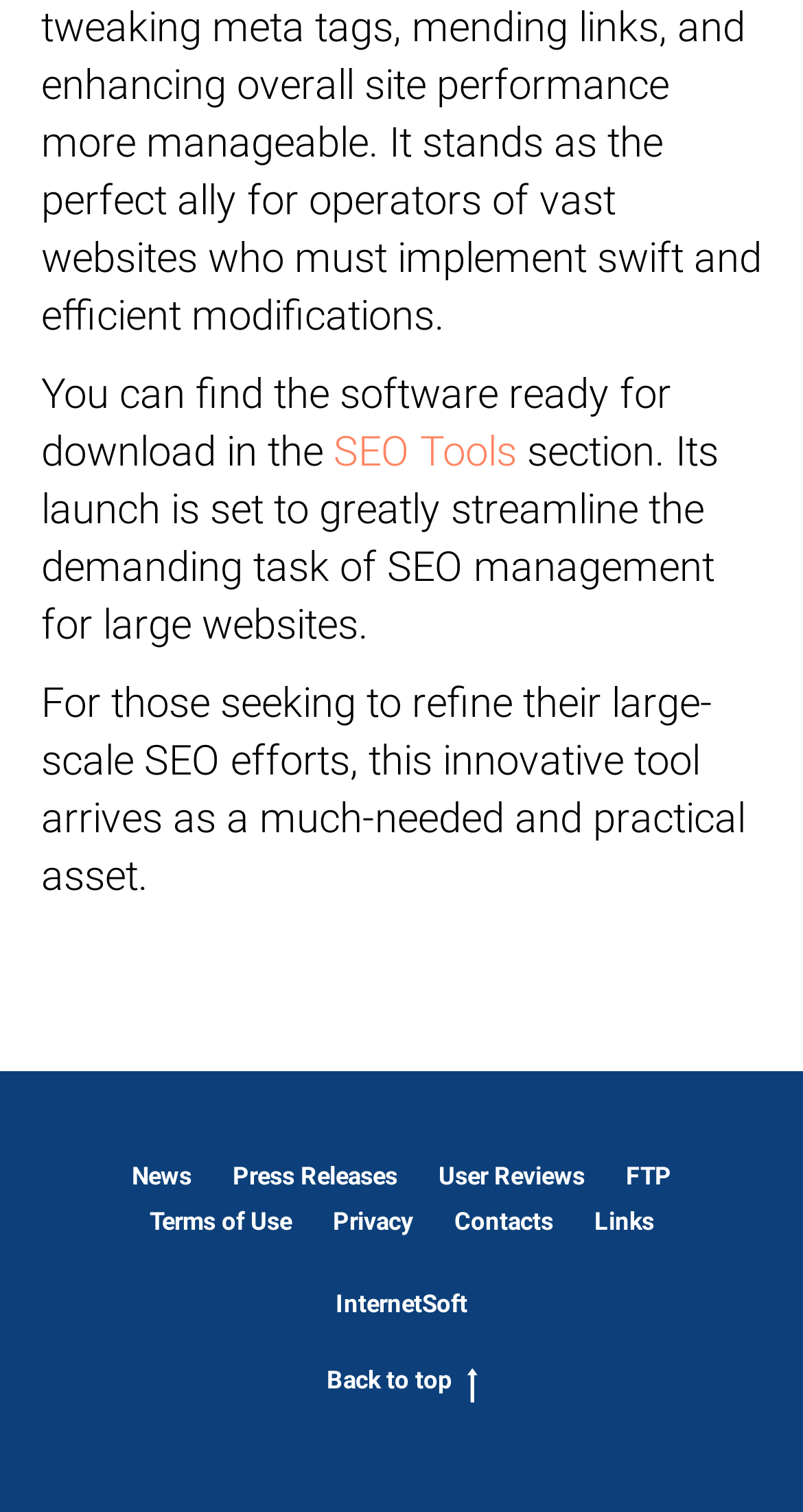Identify the bounding box coordinates of the specific part of the webpage to click to complete this instruction: "Click Back to top".

[0.406, 0.902, 0.594, 0.924]